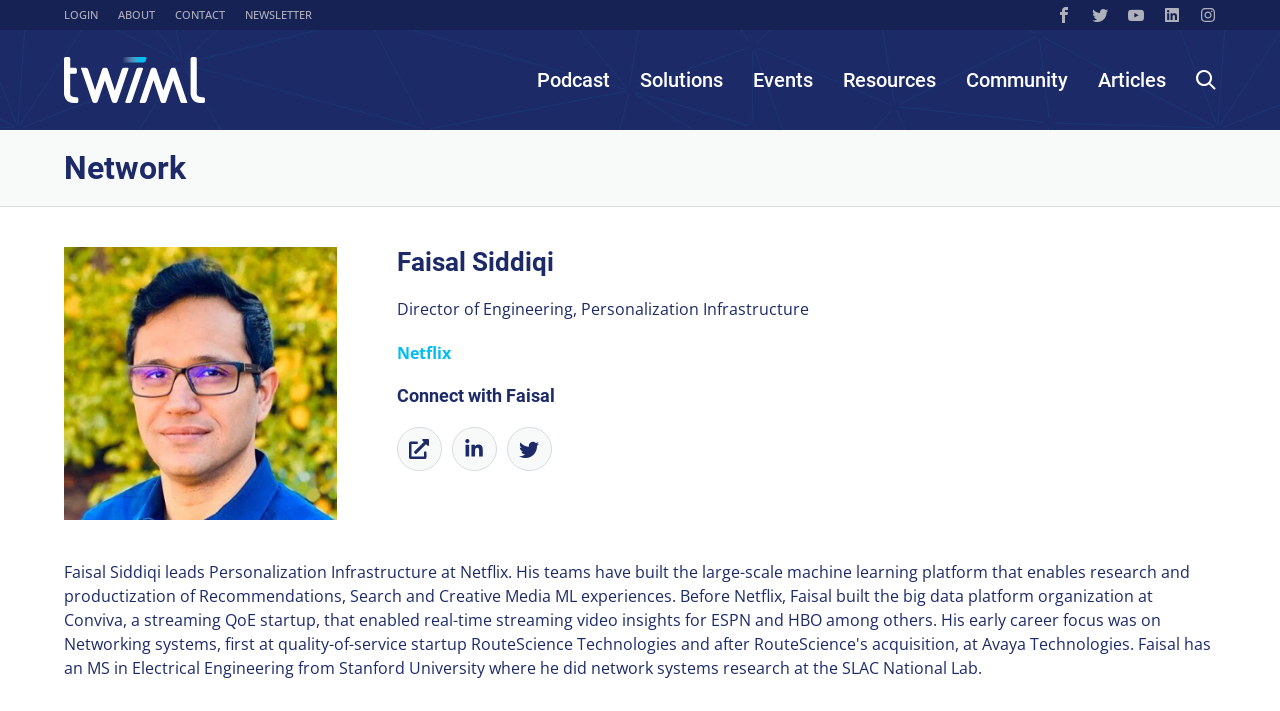Determine the bounding box coordinates of the clickable region to execute the instruction: "Connect with Faisal on LinkedIn". The coordinates should be four float numbers between 0 and 1, denoted as [left, top, right, bottom].

[0.909, 0.01, 0.922, 0.032]